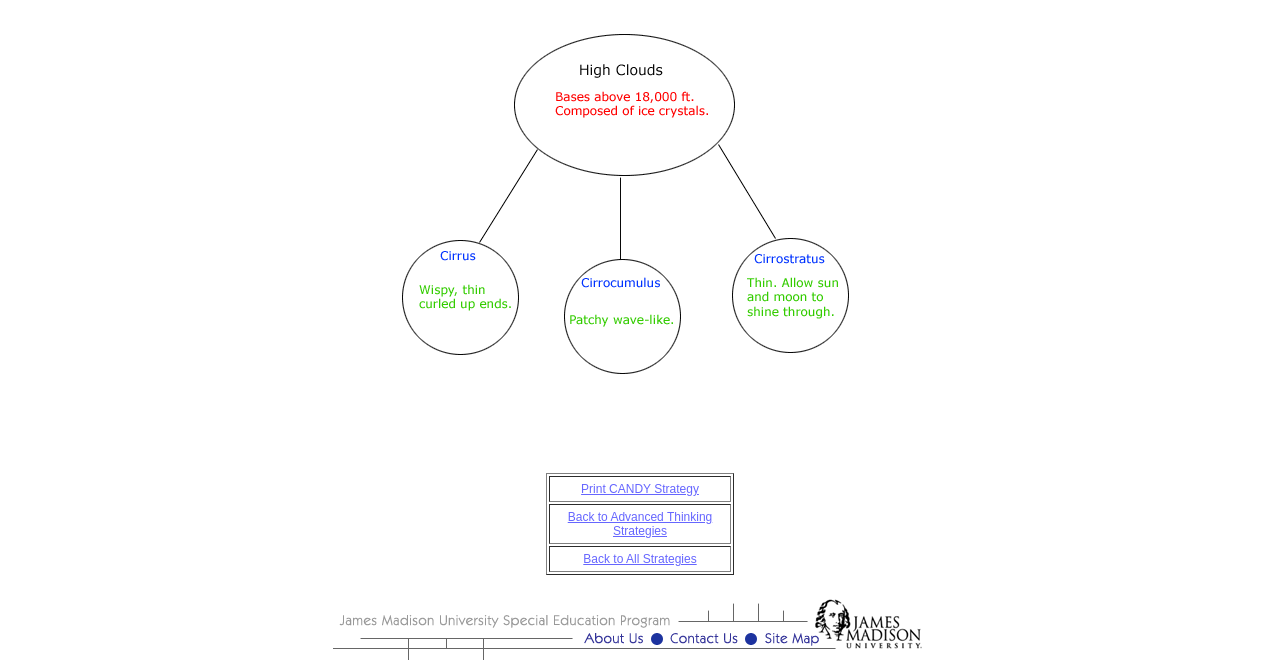What is the purpose of the links in the table?
Look at the image and construct a detailed response to the question.

The links in the table on the webpage appear to be navigation links, allowing the user to navigate to other strategies or categories, such as 'Back to Advanced Thinking Strategies' or 'Back to All Strategies'.